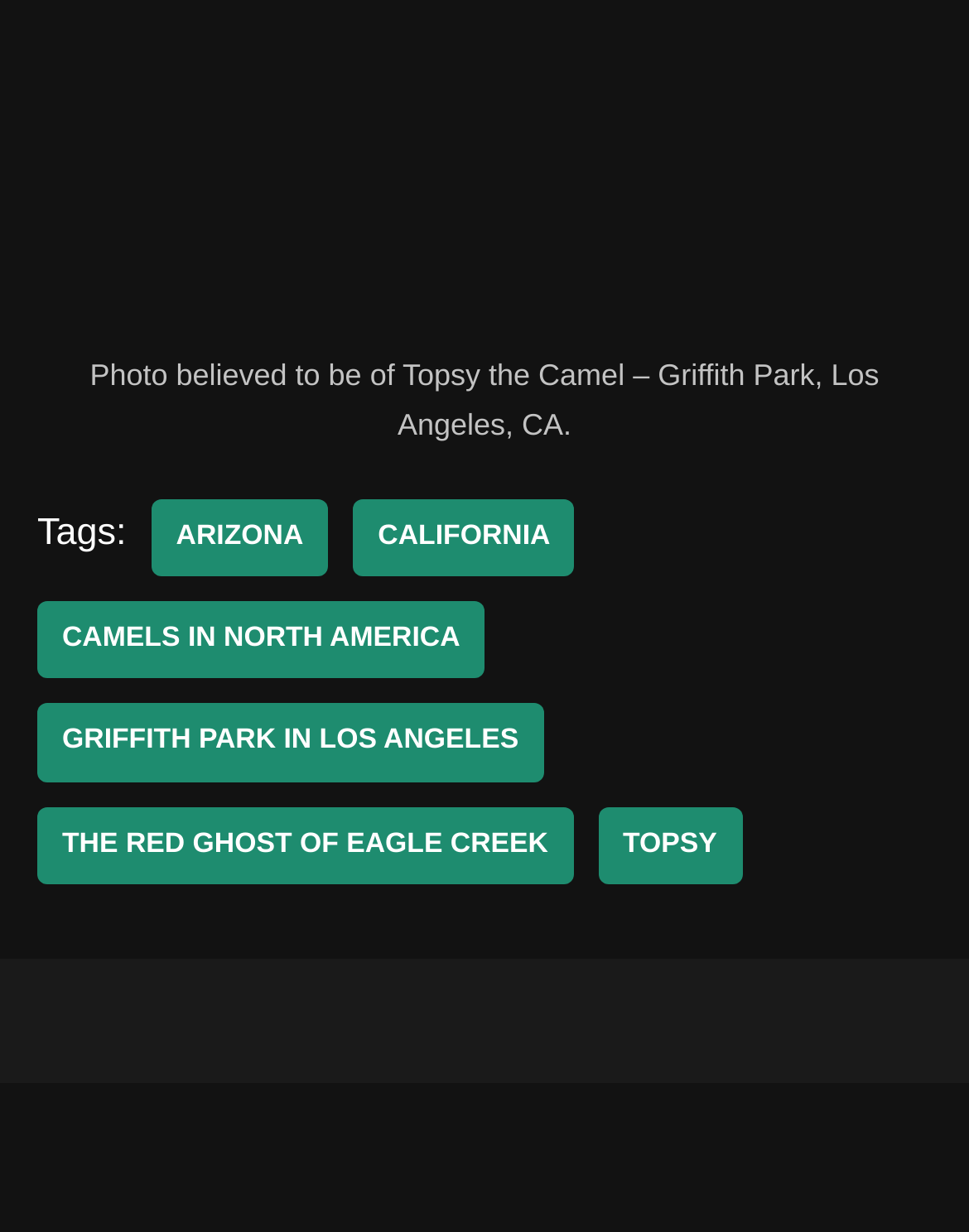Identify the bounding box for the UI element described as: "Camels in North America". Ensure the coordinates are four float numbers between 0 and 1, formatted as [left, top, right, bottom].

[0.038, 0.488, 0.501, 0.551]